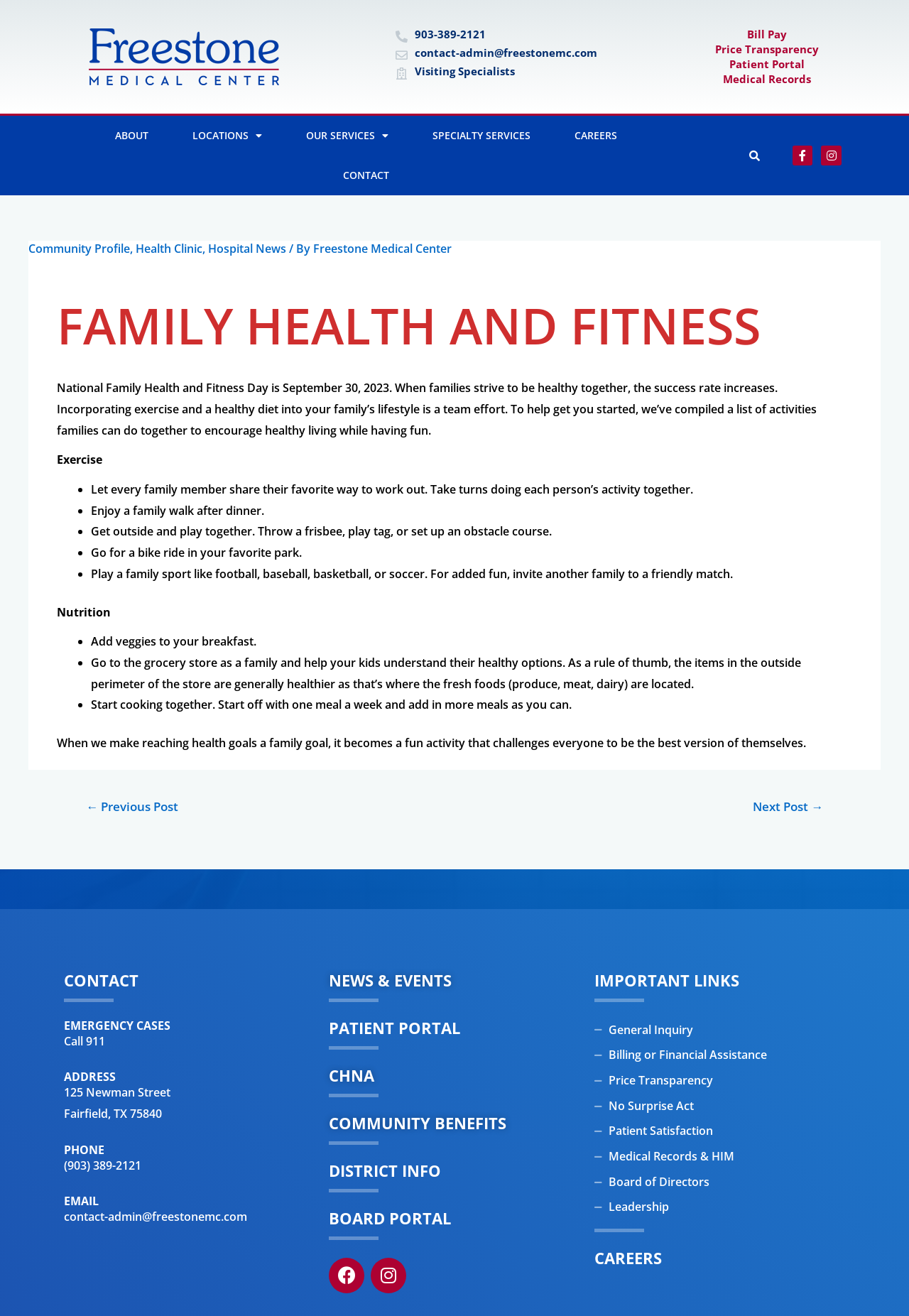Identify the bounding box coordinates of the clickable region required to complete the instruction: "Learn more about Hand Dryer products". The coordinates should be given as four float numbers within the range of 0 and 1, i.e., [left, top, right, bottom].

None